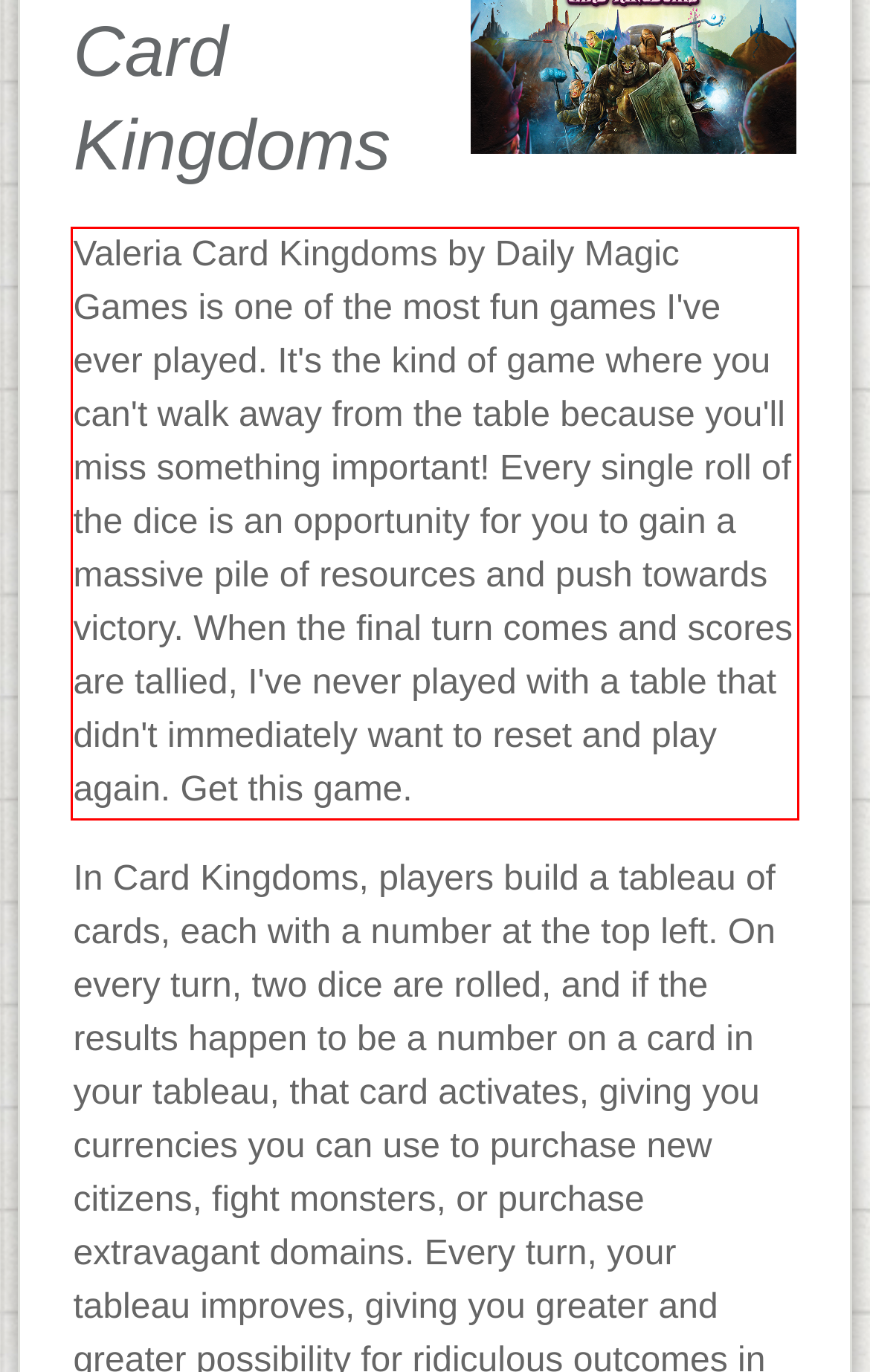Identify the text inside the red bounding box on the provided webpage screenshot by performing OCR.

Valeria Card Kingdoms by Daily Magic Games is one of the most fun games I've ever played. It's the kind of game where you can't walk away from the table because you'll miss something important! Every single roll of the dice is an opportunity for you to gain a massive pile of resources and push towards victory. When the final turn comes and scores are tallied, I've never played with a table that didn't immediately want to reset and play again. Get this game.